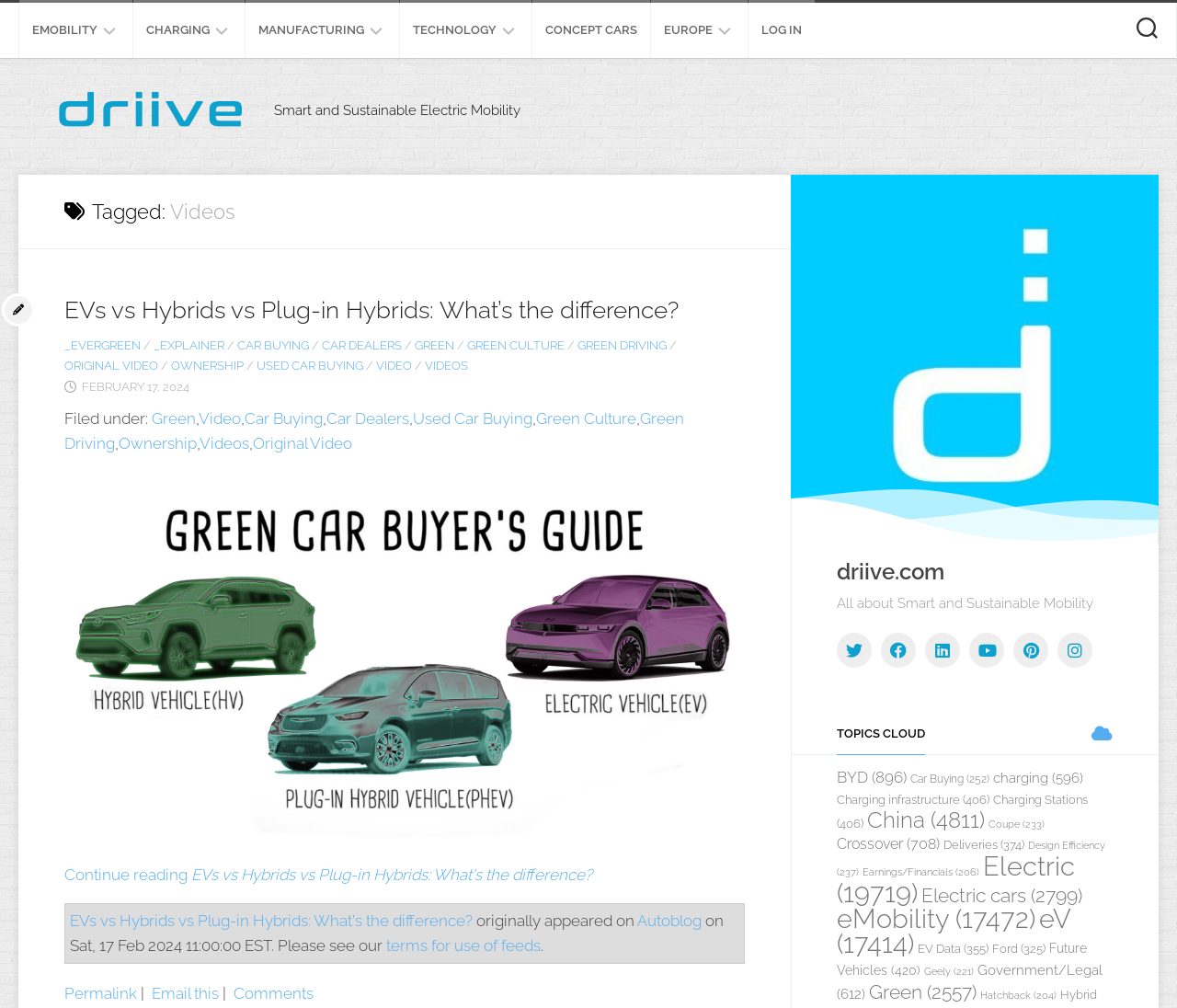Predict the bounding box of the UI element that fits this description: "terms for use of feeds".

[0.328, 0.929, 0.459, 0.947]